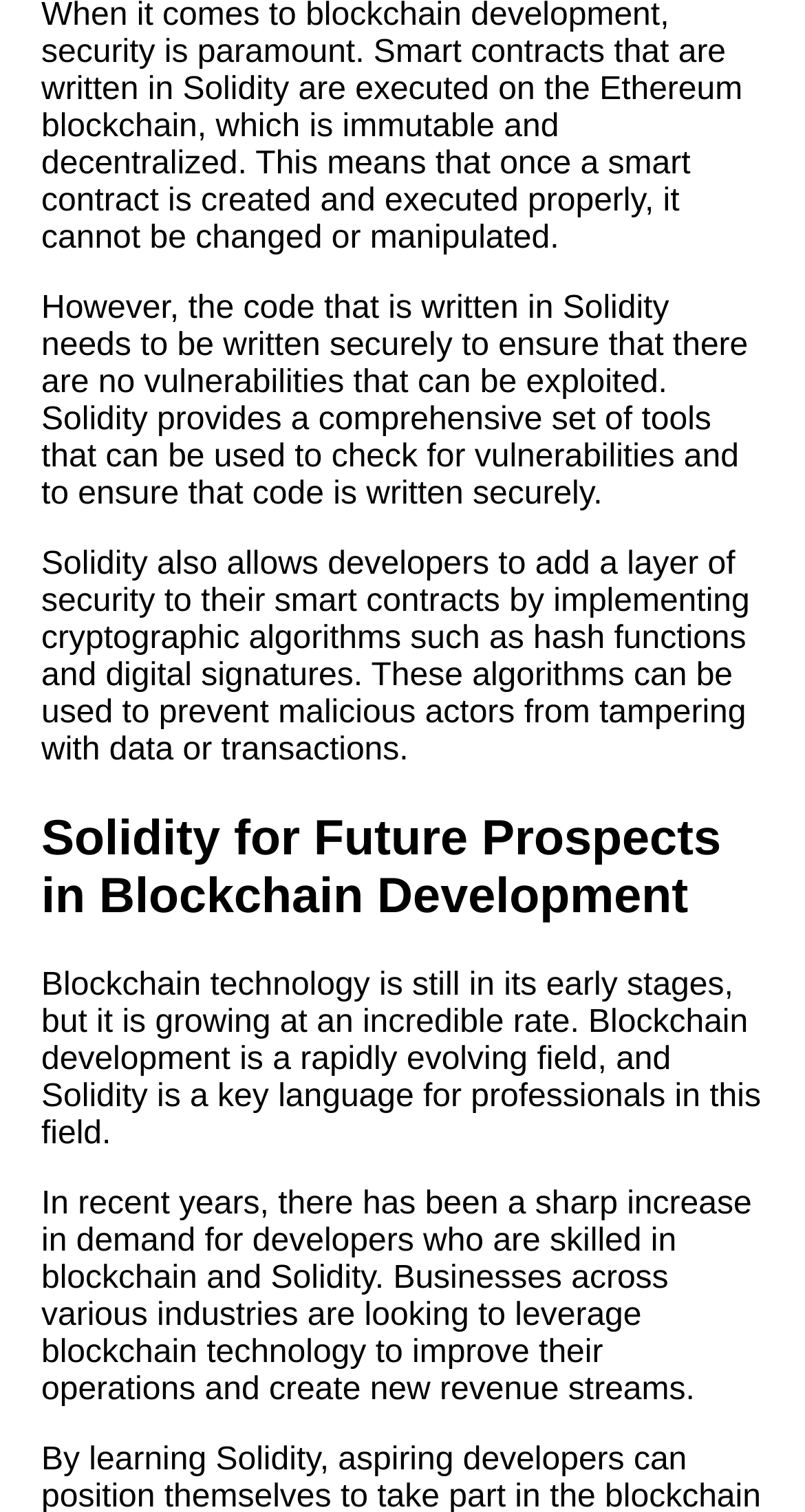For the given element description Google Mp3 Search, determine the bounding box coordinates of the UI element. The coordinates should follow the format (top-left x, top-left y, bottom-right x, bottom-right y) and be within the range of 0 to 1.

[0.038, 0.602, 0.615, 0.648]